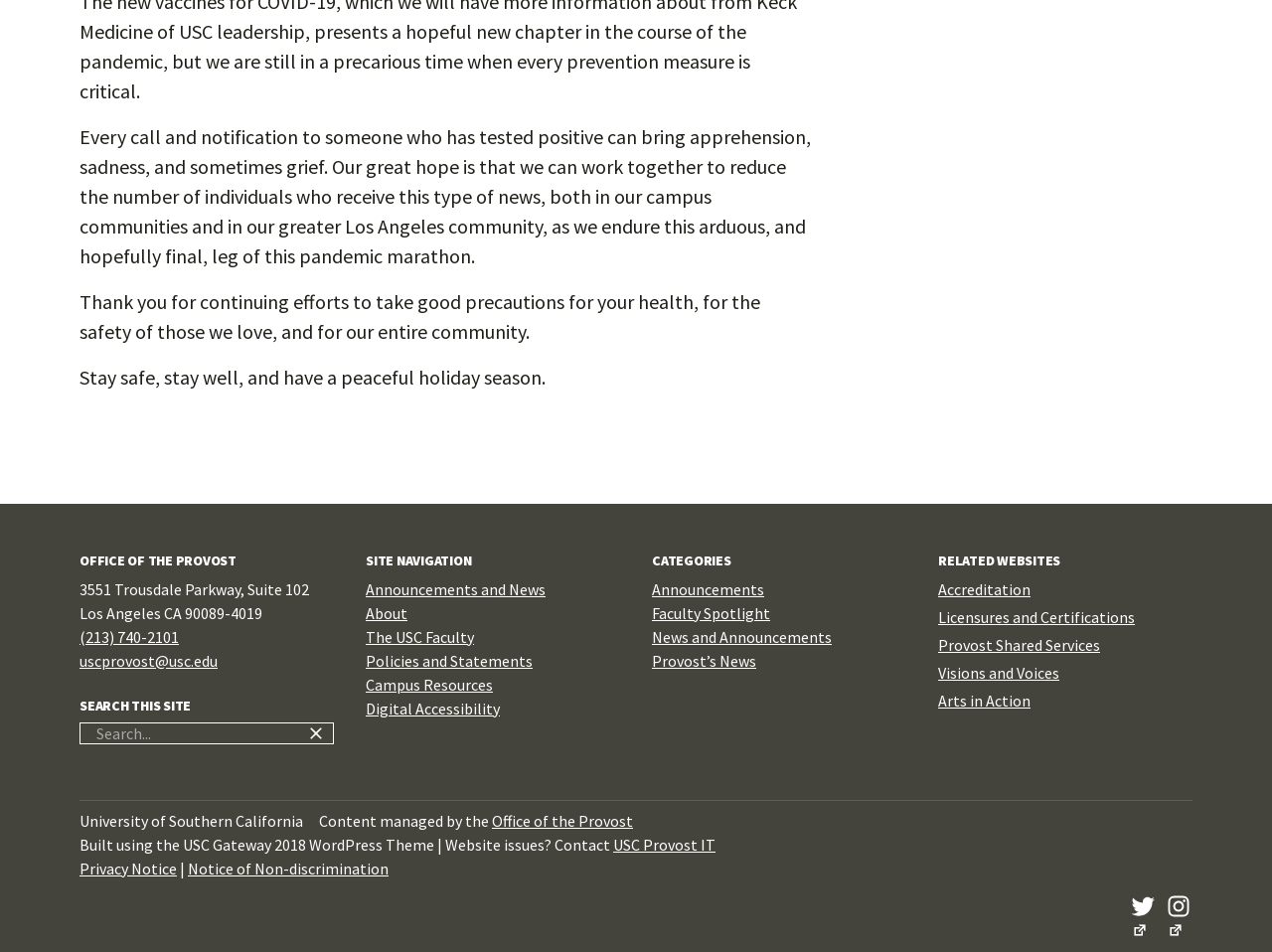Can you give a comprehensive explanation to the question given the content of the image?
What is the purpose of the search bar?

The search bar is located in the third section of the webpage, under the heading 'SEARCH THIS SITE', and allows users to search for specific content within the site.